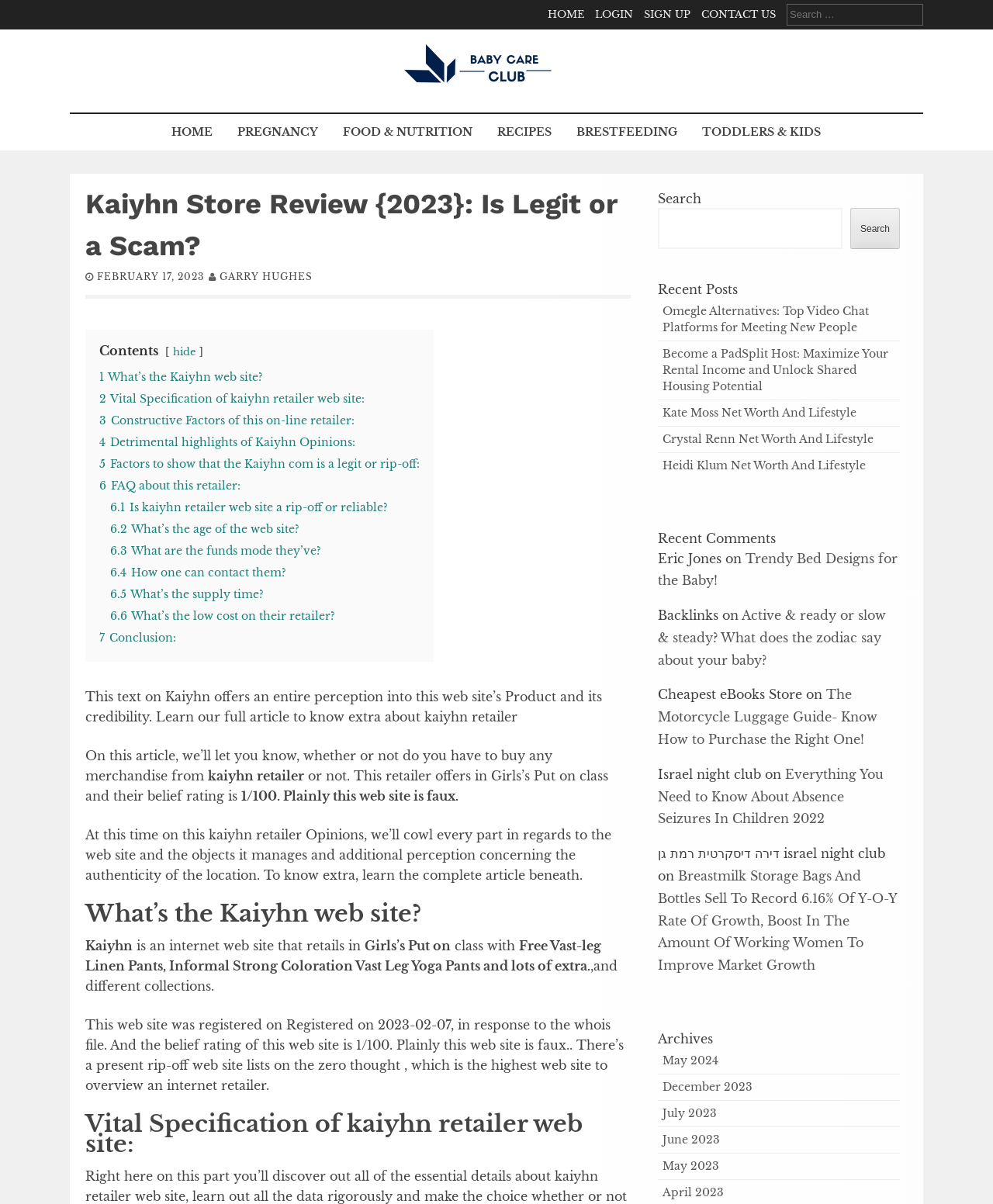How can you contact Kaiyhn website?
Give a detailed and exhaustive answer to the question.

The article does not provide a specific contact method for Kaiyhn website, but it mentions that there is a way to contact them in the FAQ section.